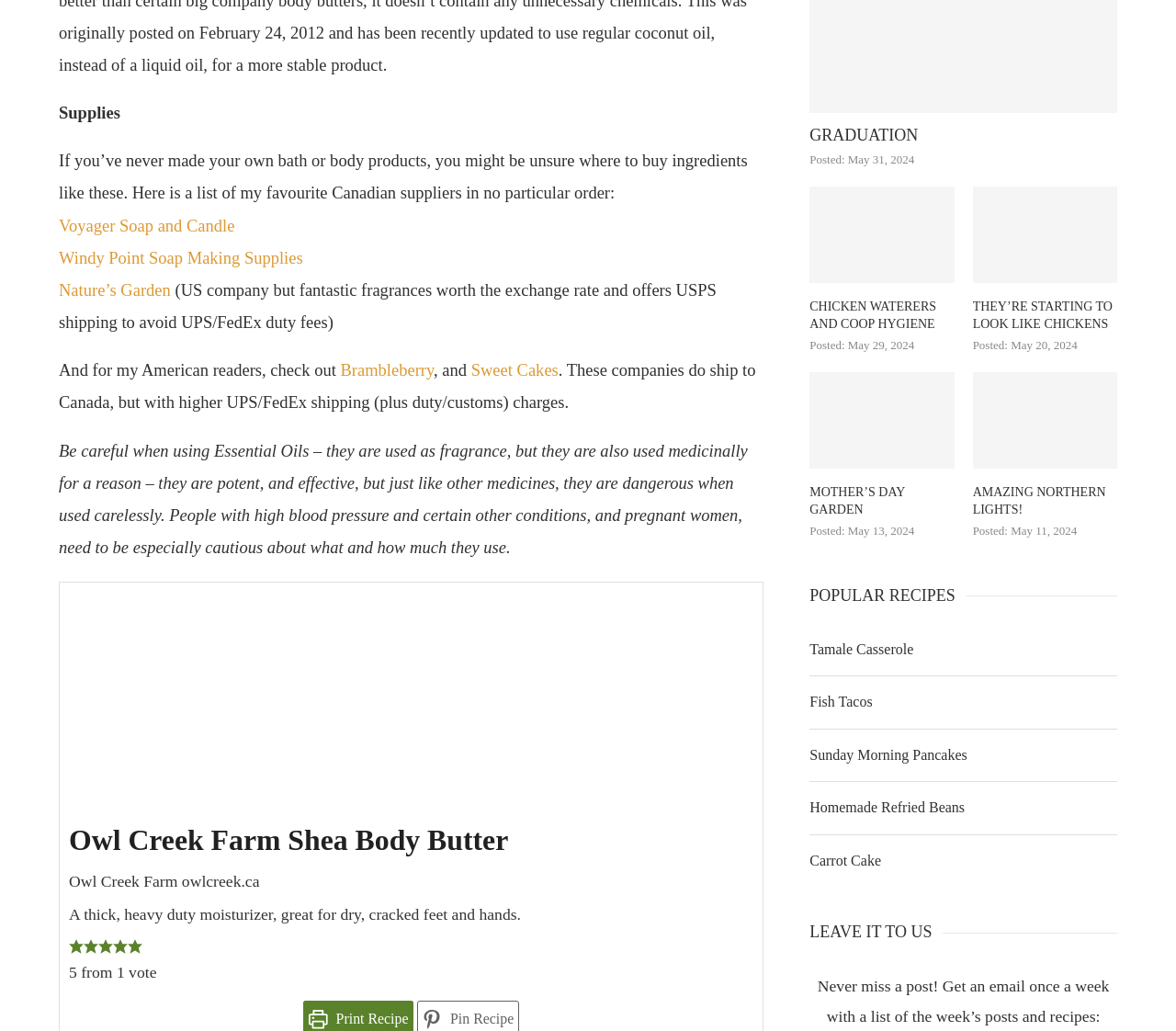Locate the bounding box of the UI element with the following description: "Windy Point Soap Making Supplies".

[0.05, 0.24, 0.258, 0.259]